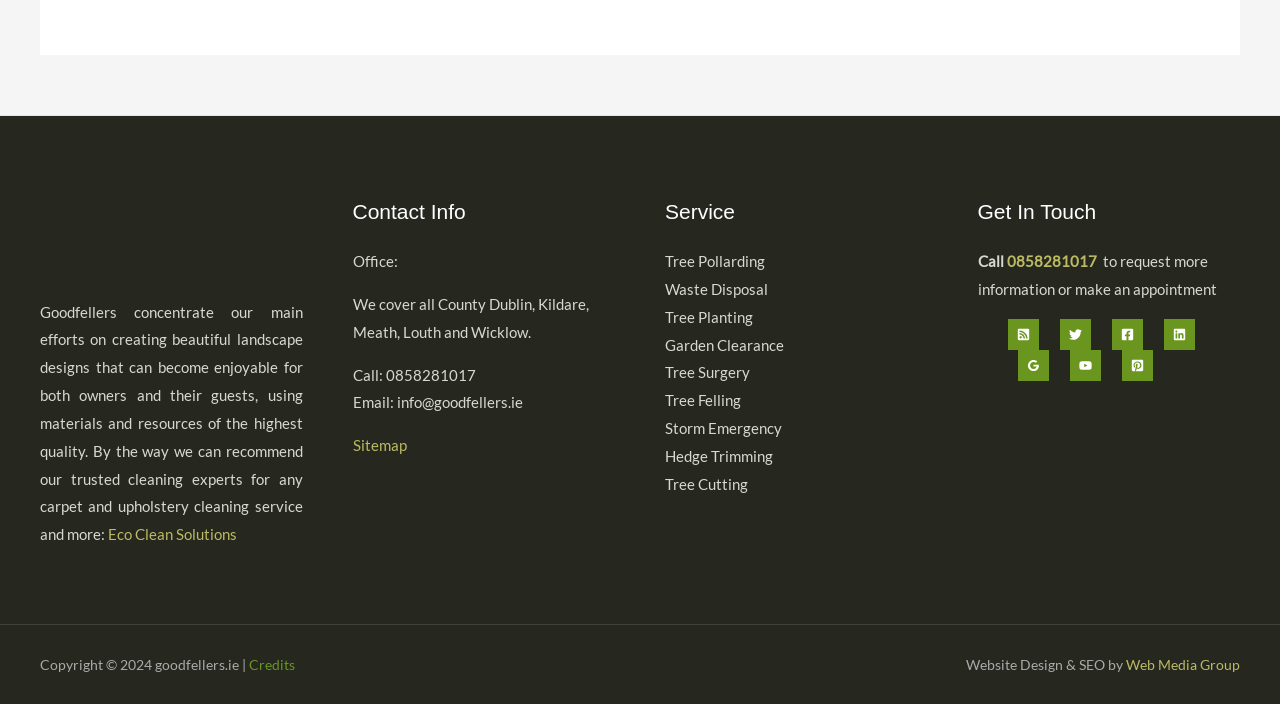Refer to the image and provide an in-depth answer to the question:
What is the name of the cleaning service recommended by Goodfellers?

The name of the cleaning service recommended by Goodfellers is 'Eco Clean Solutions', which is mentioned in the 'Footer Widget 1' section of the webpage.